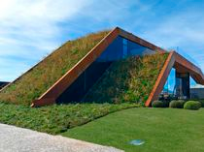Generate an in-depth description of the visual content.

The image showcases an innovative building design featuring an extensive green roof, beautifully integrated into the natural landscape. The structure’s sloped, grass-covered roof demonstrates an eco-friendly approach to architecture, emphasizing sustainability and harmonizing with the environment. Large glass panels allow for natural light to flood the interior space, while the surrounding greenery enhances the overall aesthetic. This design represents a shift towards environmentally conscious building practices, promoting biodiversity and energy efficiency. The clean lines and modern materials further highlight the architectural creativity in utilizing green elements in contemporary design.